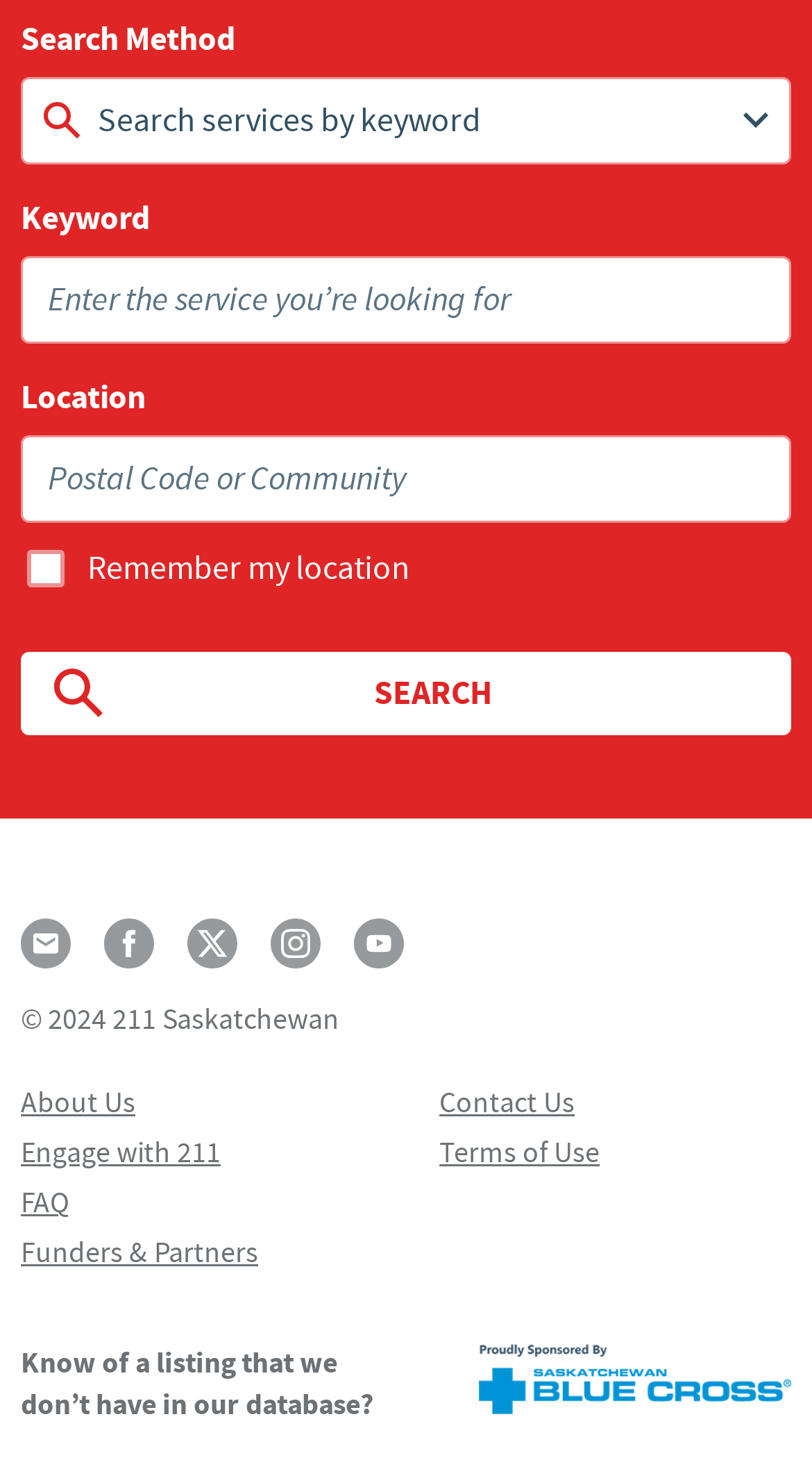Determine the bounding box coordinates of the element's region needed to click to follow the instruction: "Enter a keyword". Provide these coordinates as four float numbers between 0 and 1, formatted as [left, top, right, bottom].

[0.026, 0.176, 0.974, 0.236]